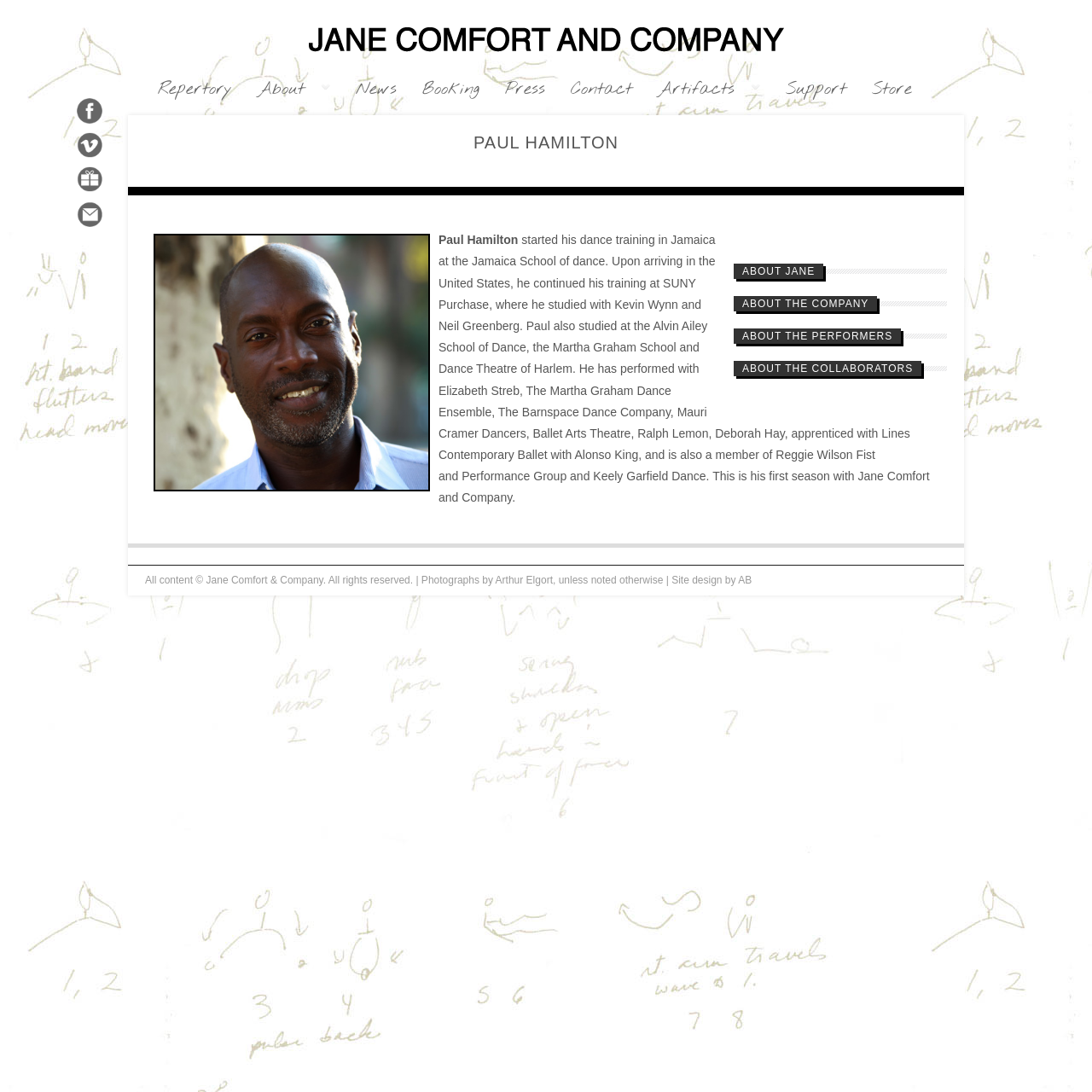Write an extensive caption that covers every aspect of the webpage.

The webpage is about Paul Hamilton, a dancer, and his association with Jane Comfort and Company. At the top, there is a logo of Jane Comfort and Company, which is an image with a link to the company's website. Below the logo, there is a navigation menu with links to various sections of the website, including Repertory, About, News, Booking, Press, Contact, Artifacts, Support, and Store.

The main content of the webpage is divided into two sections. On the left, there is a large image of Paul Hamilton, and below it, there is a brief biography of him, which describes his dance training and experience. On the right, there are three headings: ABOUT JANE, ABOUT THE COMPANY, and ABOUT THE PERFORMERS, each with a link to a corresponding webpage.

At the bottom of the webpage, there is a footer section with a copyright notice and credits for the website design and photographs. There are also four social media links, including Facebook, Vimeo, Gift, and Contact, each with a small icon.

Overall, the webpage has a simple and clean design, with a focus on providing information about Paul Hamilton and his association with Jane Comfort and Company.